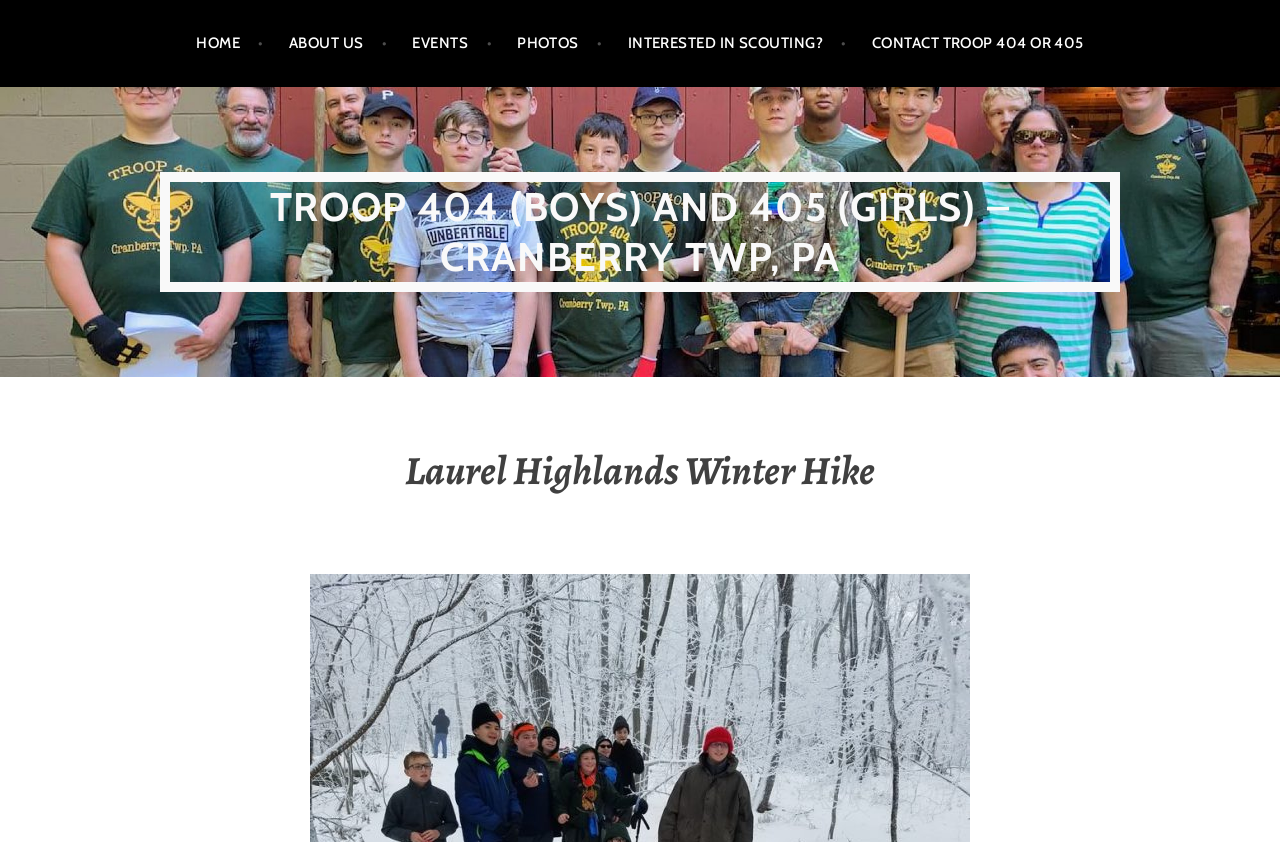Using the element description provided, determine the bounding box coordinates in the format (top-left x, top-left y, bottom-right x, bottom-right y). Ensure that all values are floating point numbers between 0 and 1. Element description: Interested in Scouting?

[0.49, 0.018, 0.662, 0.085]